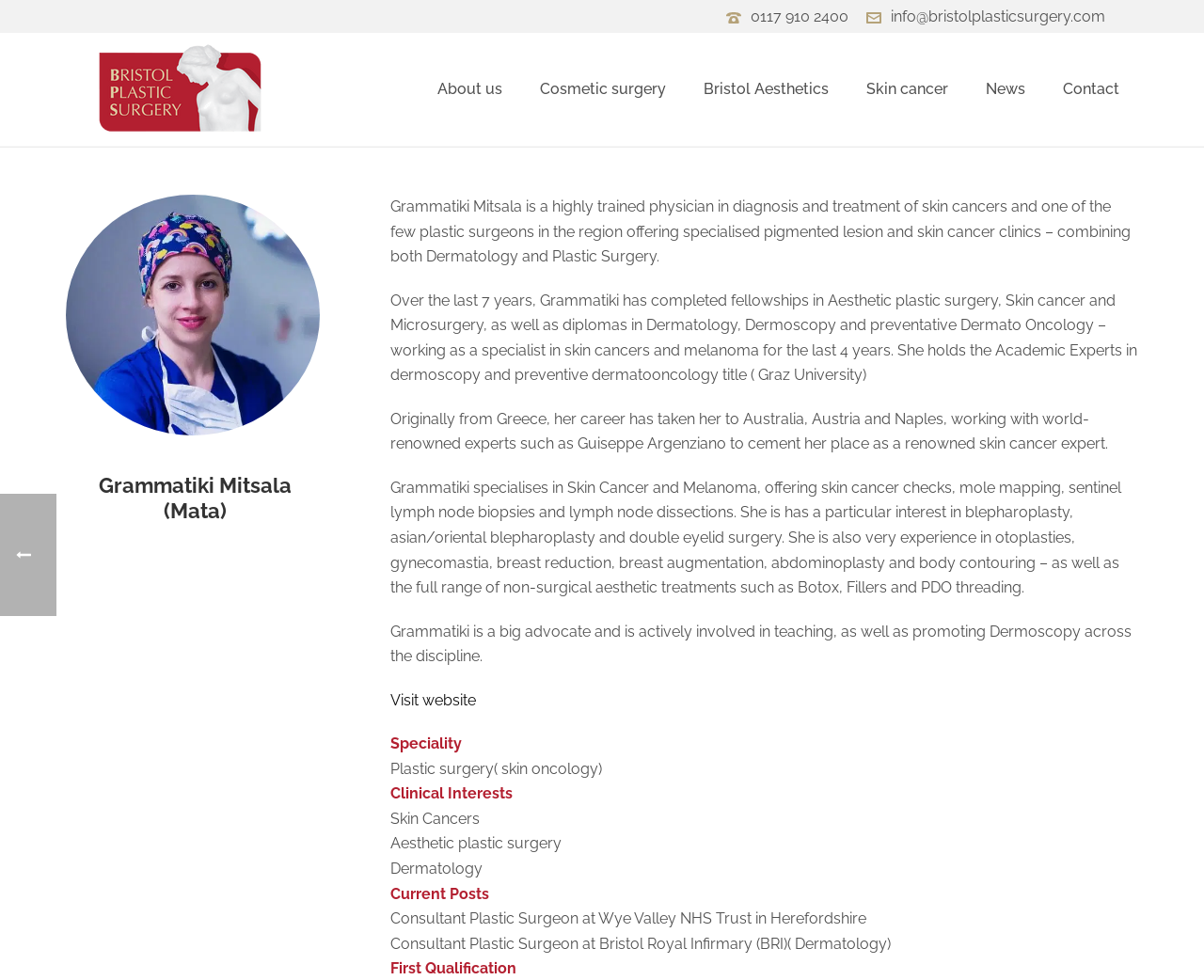Please find the bounding box coordinates of the element that you should click to achieve the following instruction: "Read about skin cancer". The coordinates should be presented as four float numbers between 0 and 1: [left, top, right, bottom].

[0.704, 0.081, 0.803, 0.103]